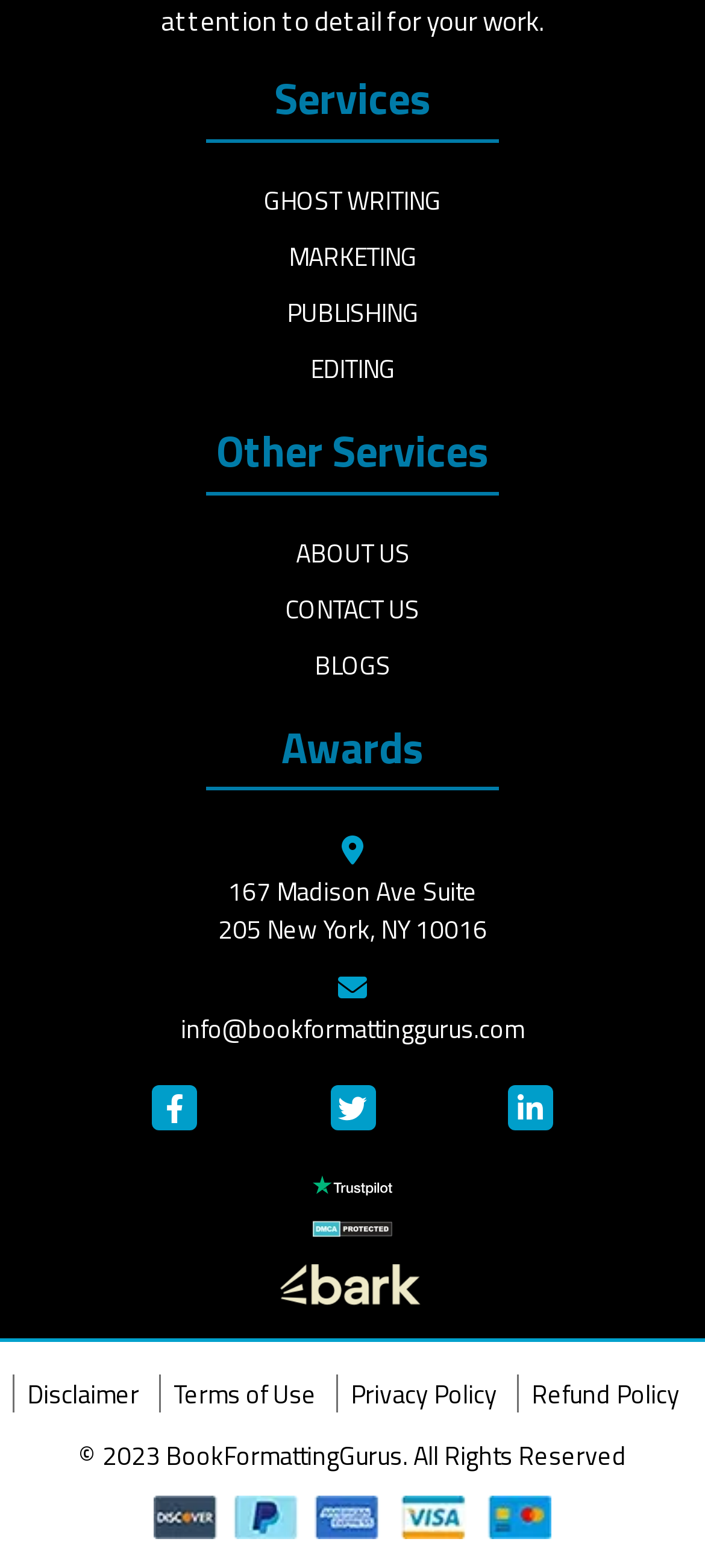Locate the bounding box coordinates of the area that needs to be clicked to fulfill the following instruction: "Follow bookformattinggurus on social media". The coordinates should be in the format of four float numbers between 0 and 1, namely [left, top, right, bottom].

[0.445, 0.74, 0.555, 0.767]